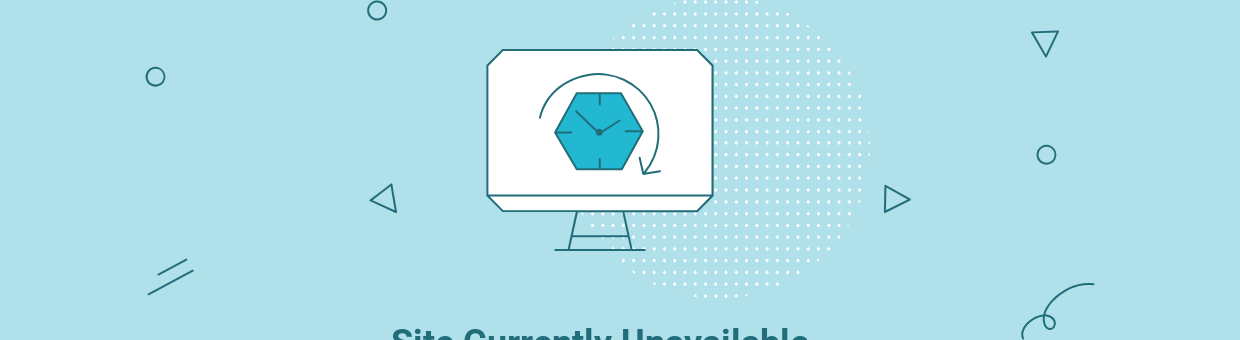What is displayed on the stylized monitor?
Please craft a detailed and exhaustive response to the question.

The stylized monitor centrally placed in the image displays a clock with a circular arrow, suggesting a theme of time or maintenance.